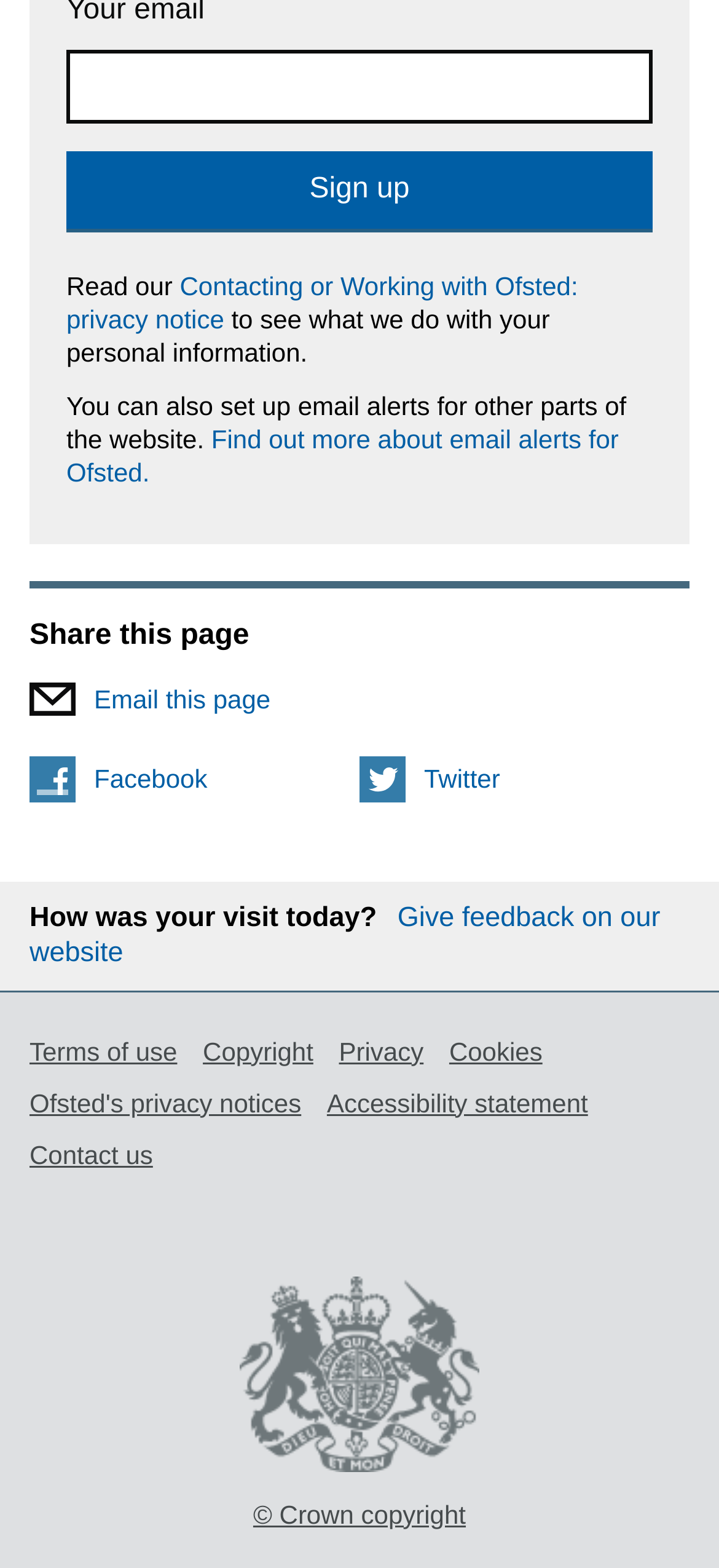Show the bounding box coordinates of the region that should be clicked to follow the instruction: "Enter your email."

[0.092, 0.032, 0.908, 0.079]